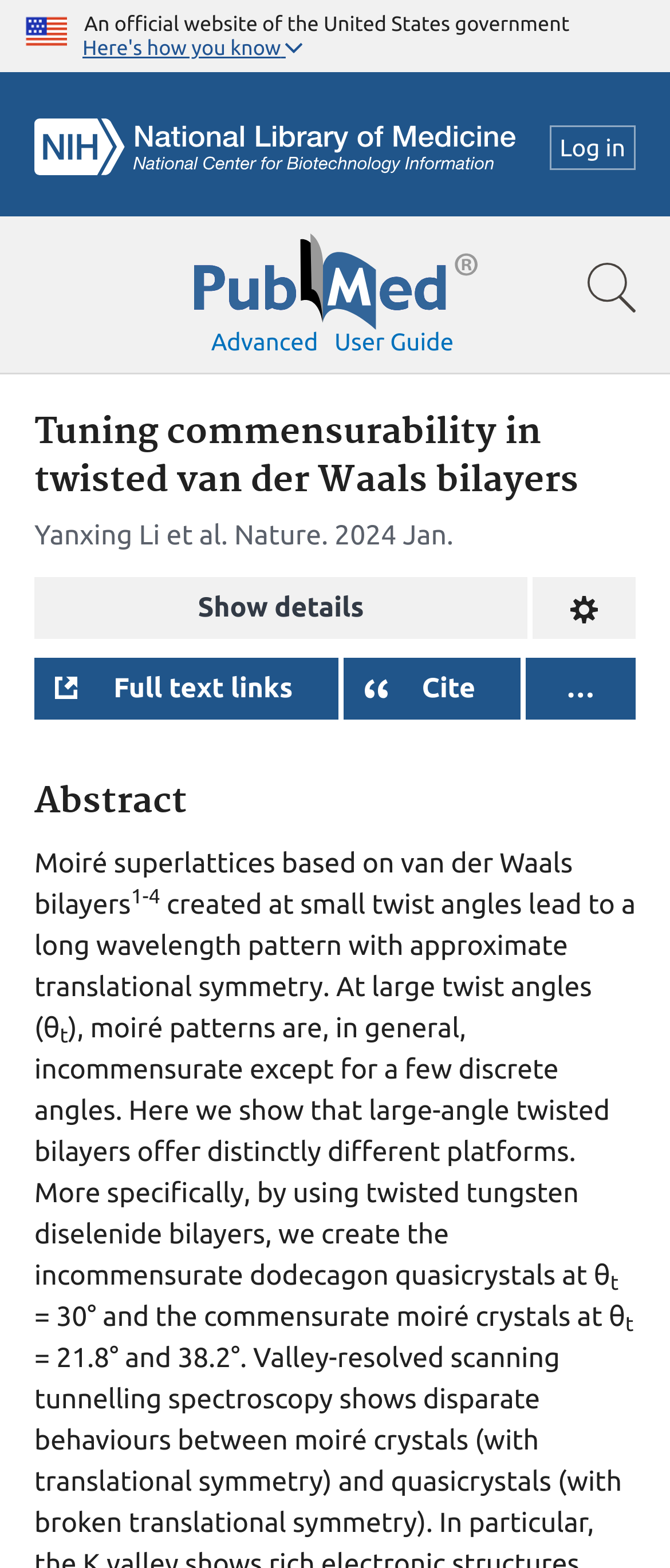Locate the bounding box coordinates of the segment that needs to be clicked to meet this instruction: "Change the format".

[0.795, 0.368, 0.949, 0.407]